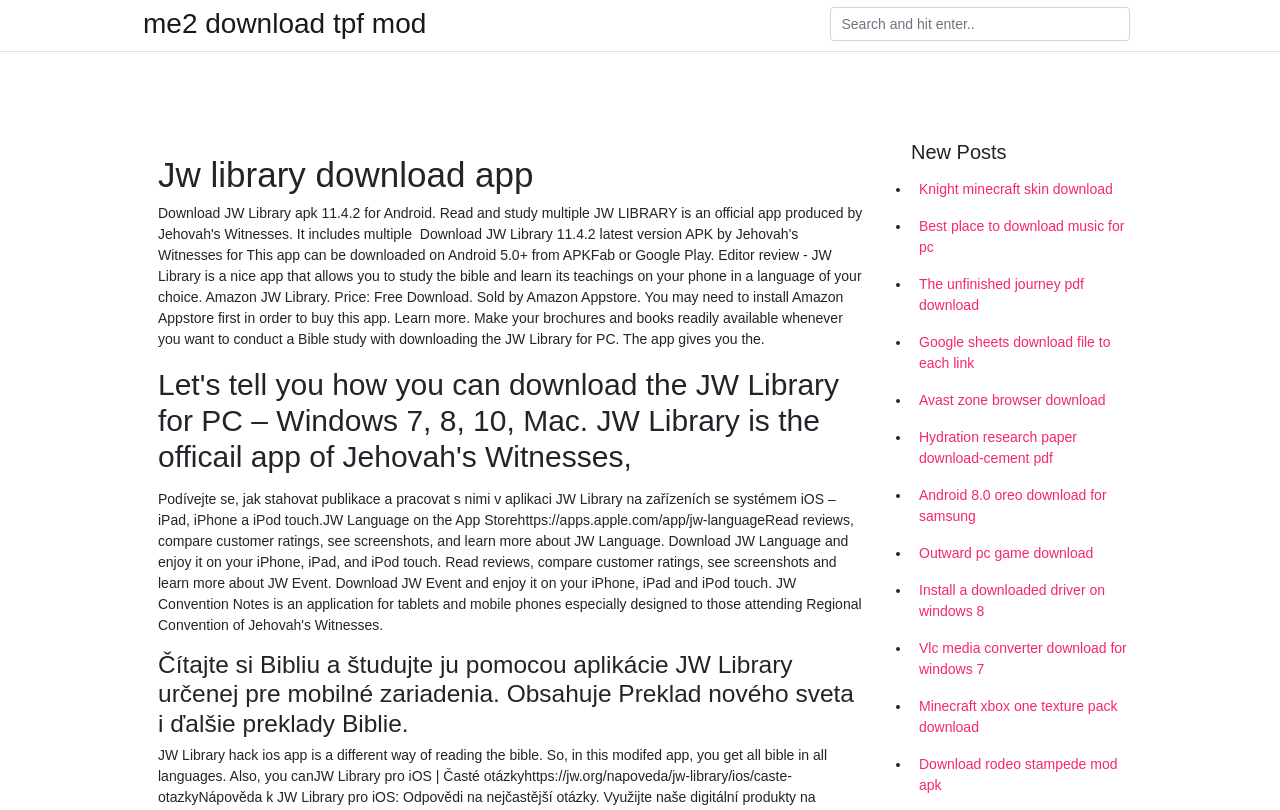Identify the bounding box coordinates of the specific part of the webpage to click to complete this instruction: "Read about JW Library features".

[0.123, 0.19, 0.677, 0.242]